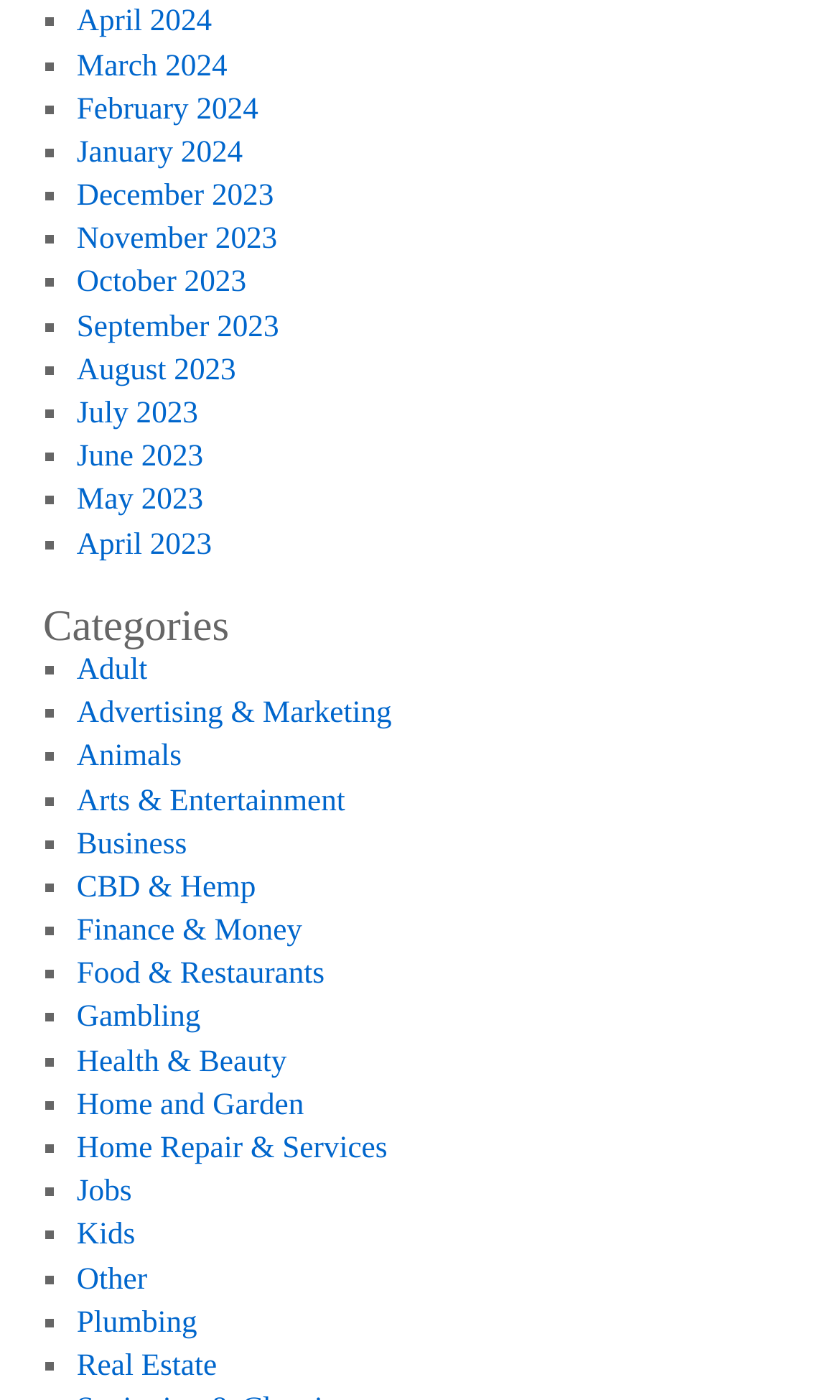How many categories are listed on the webpage?
Refer to the image and answer the question using a single word or phrase.

20